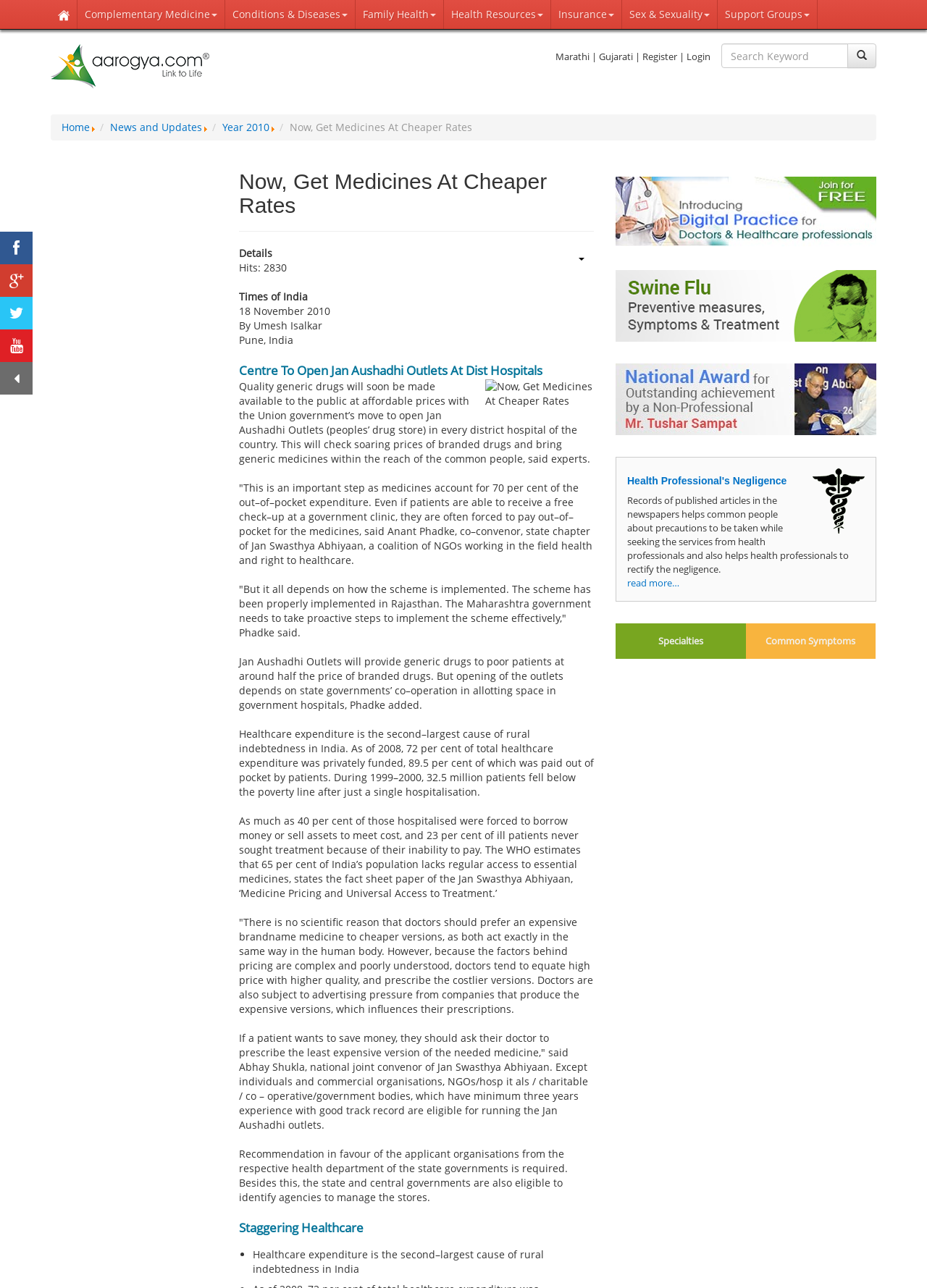Construct a comprehensive description capturing every detail on the webpage.

The webpage is a comprehensive health portal that provides information on various medical specialties and diseases. At the top of the page, there is a navigation menu with links to different sections, including "Home", "Complementary Medicine", "Conditions & Diseases", and more. Below the navigation menu, there is a logo and a search bar.

On the left side of the page, there are several links to news articles and updates, including "Now, Get Medicines At Cheaper Rates", "Centre To Open Jan Aushadhi Outlets At Dist Hospitals", and more. Each article has a brief summary and a "read more..." link.

In the main content area, there is a featured article about the Union government's plan to open Jan Aushadhi Outlets in every district hospital to provide affordable generic drugs to the public. The article includes quotes from experts and provides information on the benefits of the scheme.

Below the featured article, there are several sections, including "Healthcare Expenditure", "Staggering Healthcare", and "Health Professional's Negligence". Each section has a brief summary and a "read more..." link.

On the right side of the page, there are several links to related topics, including "Introducing Digital Practice for Doctors & Healthcare professionals", "Swine Flu", and more. There are also several advertisements and promotional banners.

At the bottom of the page, there are links to different specialties and common symptoms, as well as a section for health professionals. Overall, the webpage is a comprehensive resource for health-related information and news.